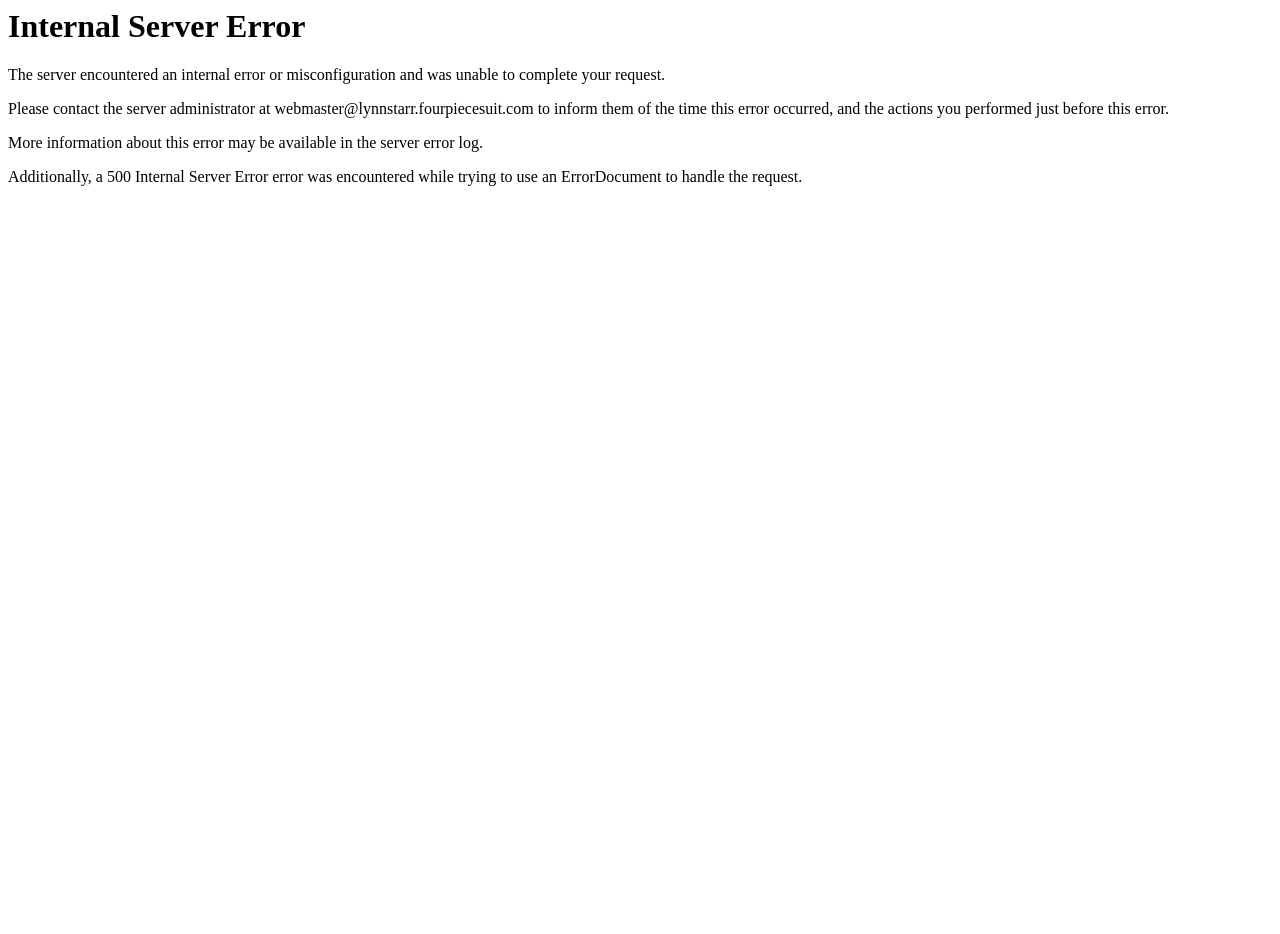Identify the text that serves as the heading for the webpage and generate it.

Internal Server Error